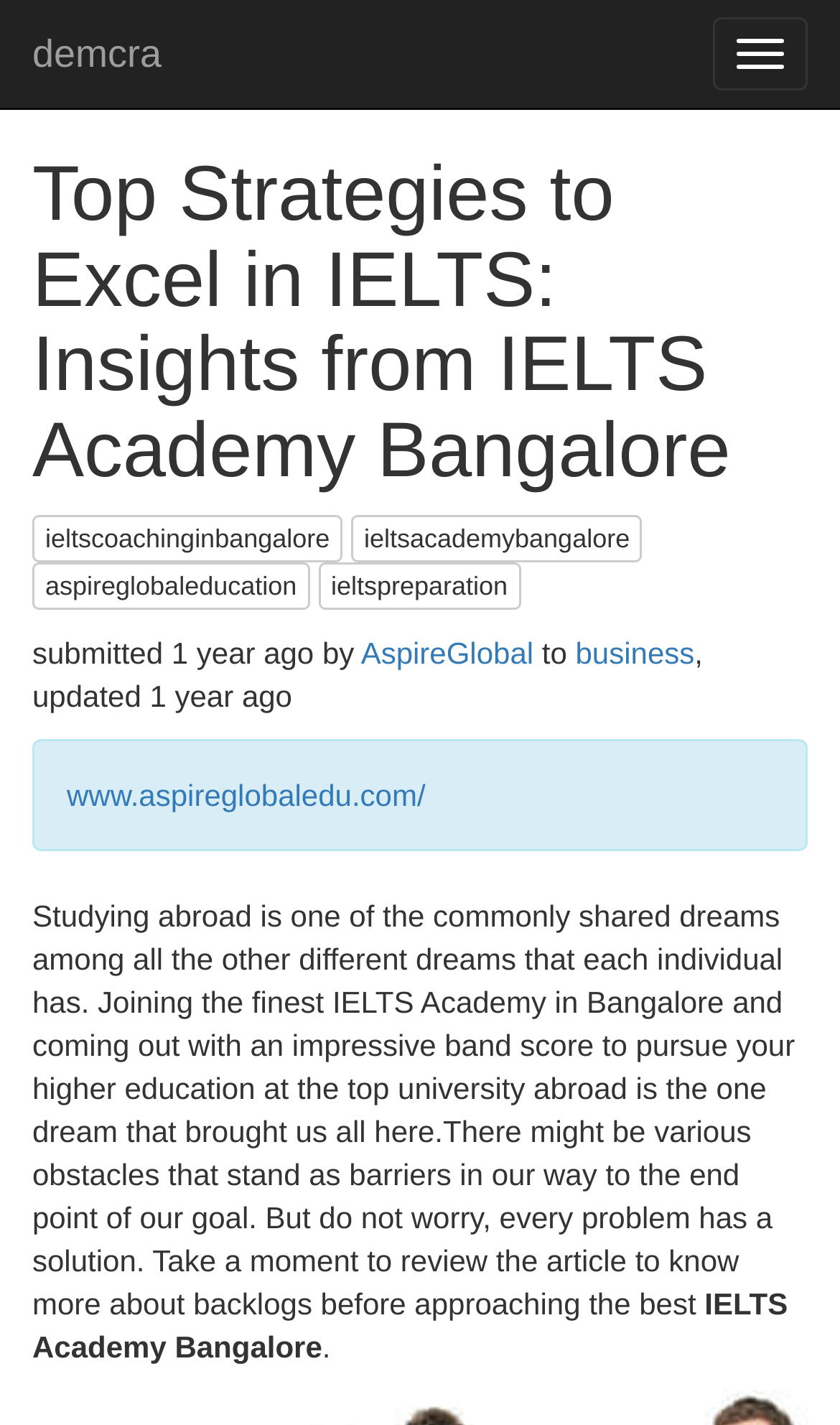Please identify the bounding box coordinates of the element's region that I should click in order to complete the following instruction: "Click the IVI Public Relations logo". The bounding box coordinates consist of four float numbers between 0 and 1, i.e., [left, top, right, bottom].

None